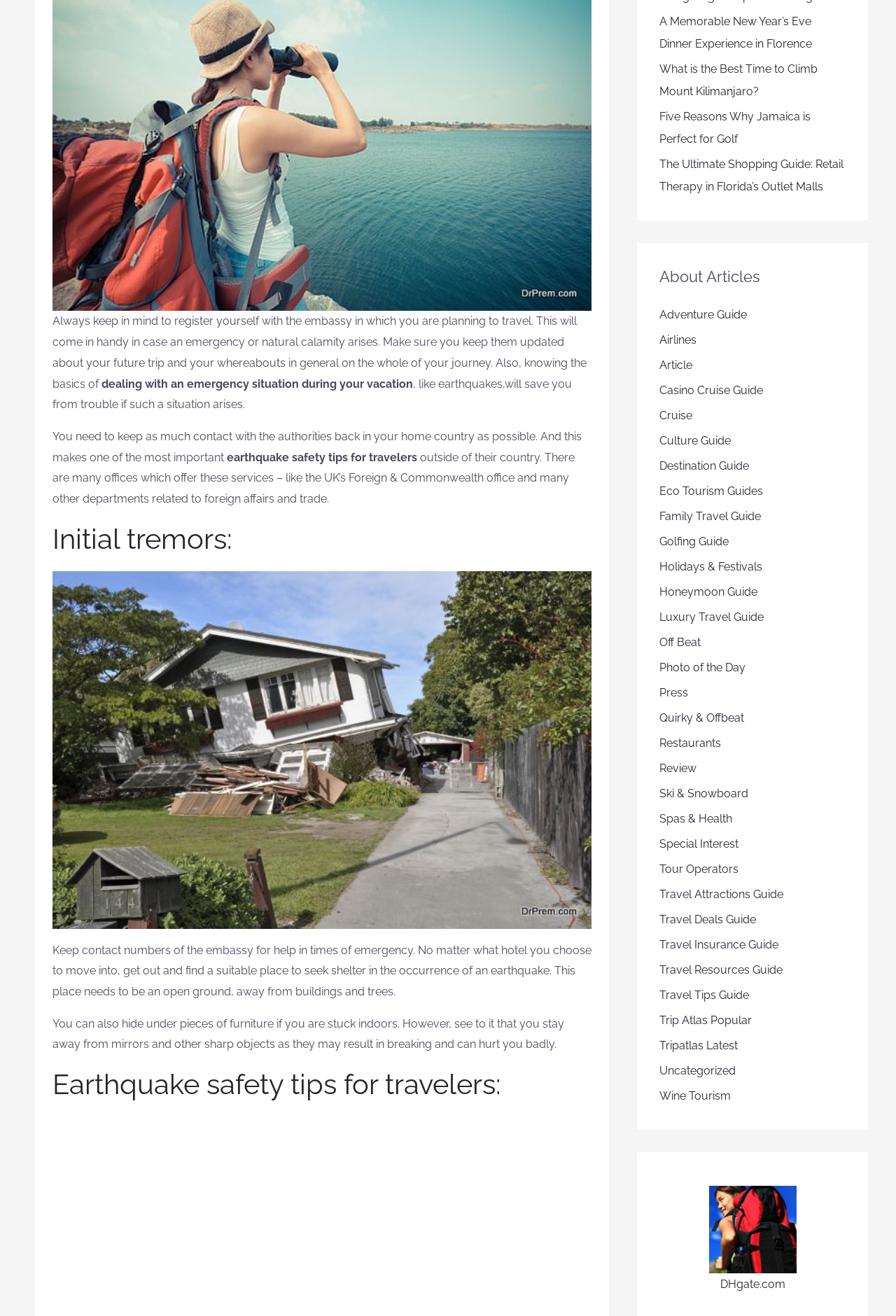Please answer the following question as detailed as possible based on the image: 
What is the purpose of keeping contact numbers of the embassy?

The webpage advises travelers to keep contact numbers of the embassy for help in times of emergency. This is crucial in case you need assistance during your trip, and the embassy can provide support and guidance.